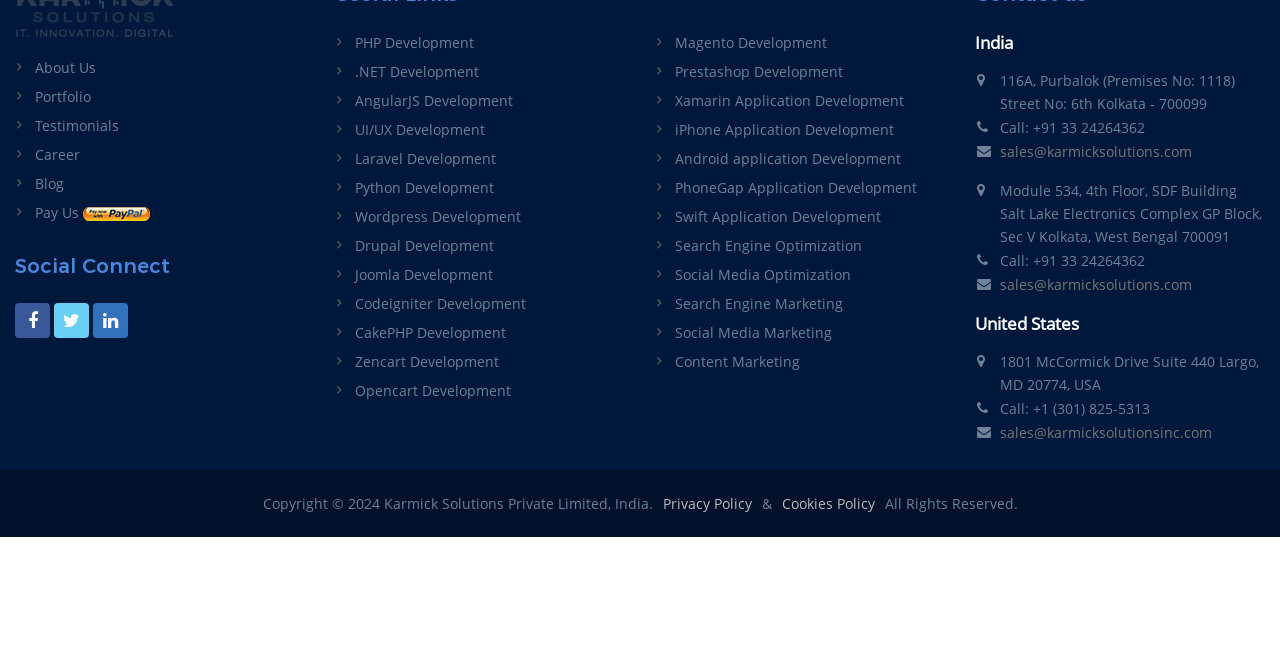What are the services offered?
Please answer the question as detailed as possible based on the image.

I found a list of links on the webpage that suggest the company offers various development services such as PHP, .NET, AngularJS, and more, as well as marketing services like Search Engine Optimization, Social Media Optimization, and Content Marketing.